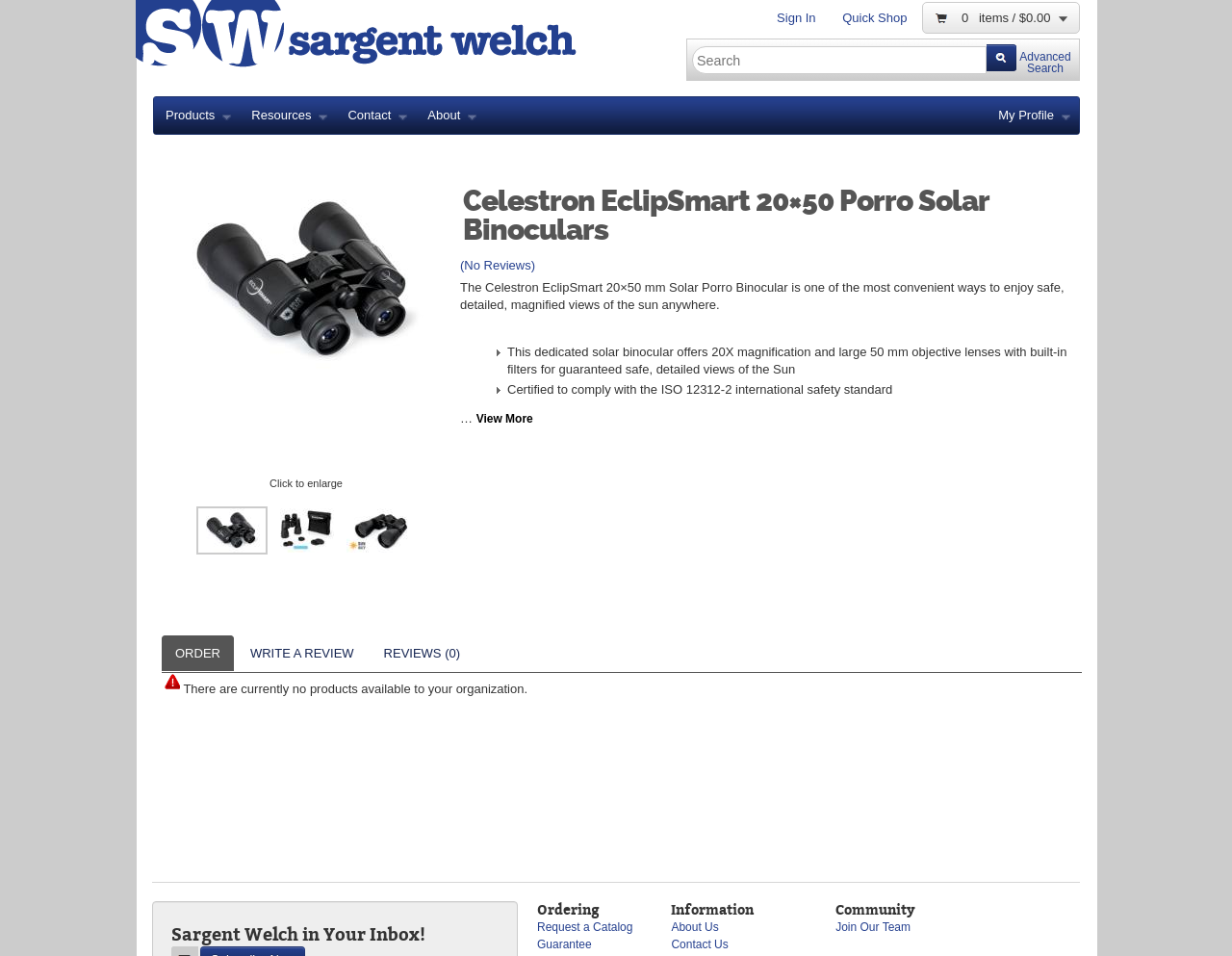Bounding box coordinates should be in the format (top-left x, top-left y, bottom-right x, bottom-right y) and all values should be floating point numbers between 0 and 1. Determine the bounding box coordinate for the UI element described as: Contact

[0.273, 0.102, 0.338, 0.14]